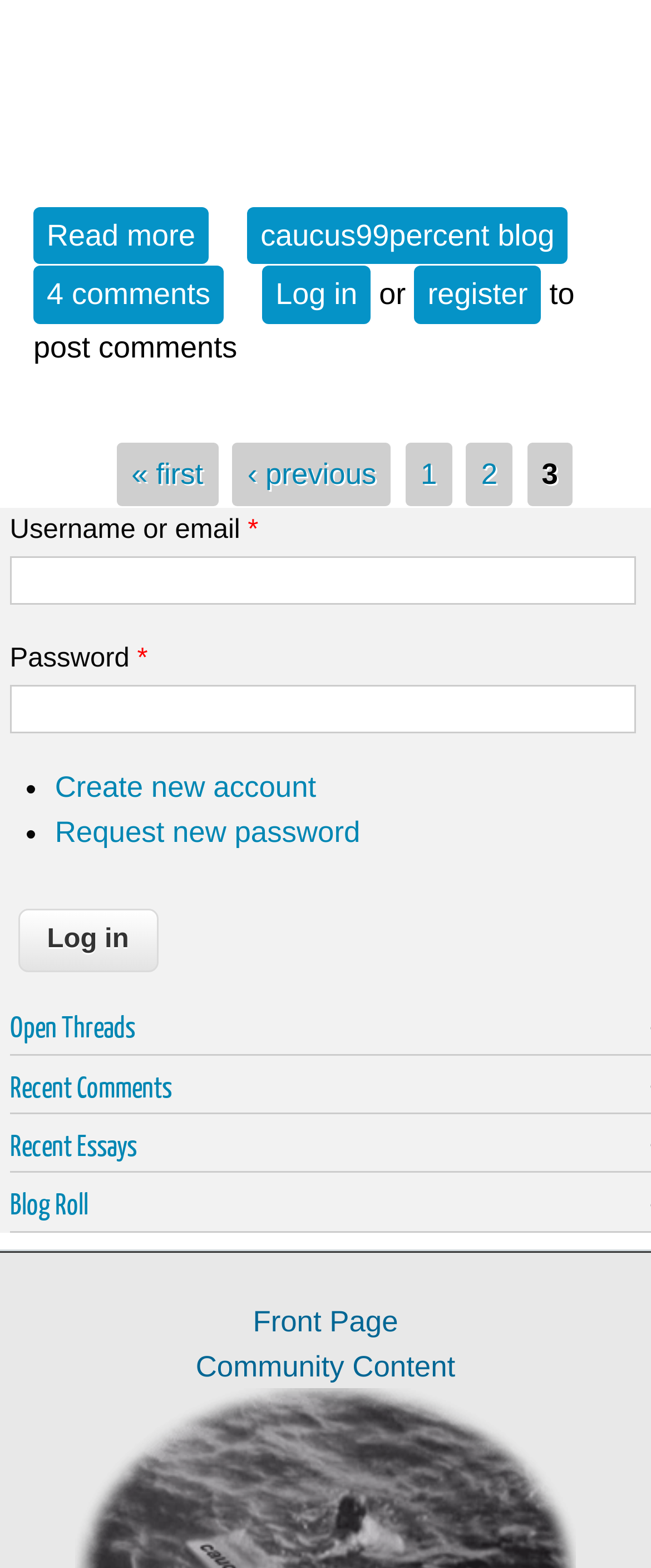Could you find the bounding box coordinates of the clickable area to complete this instruction: "Enter your email address"?

None